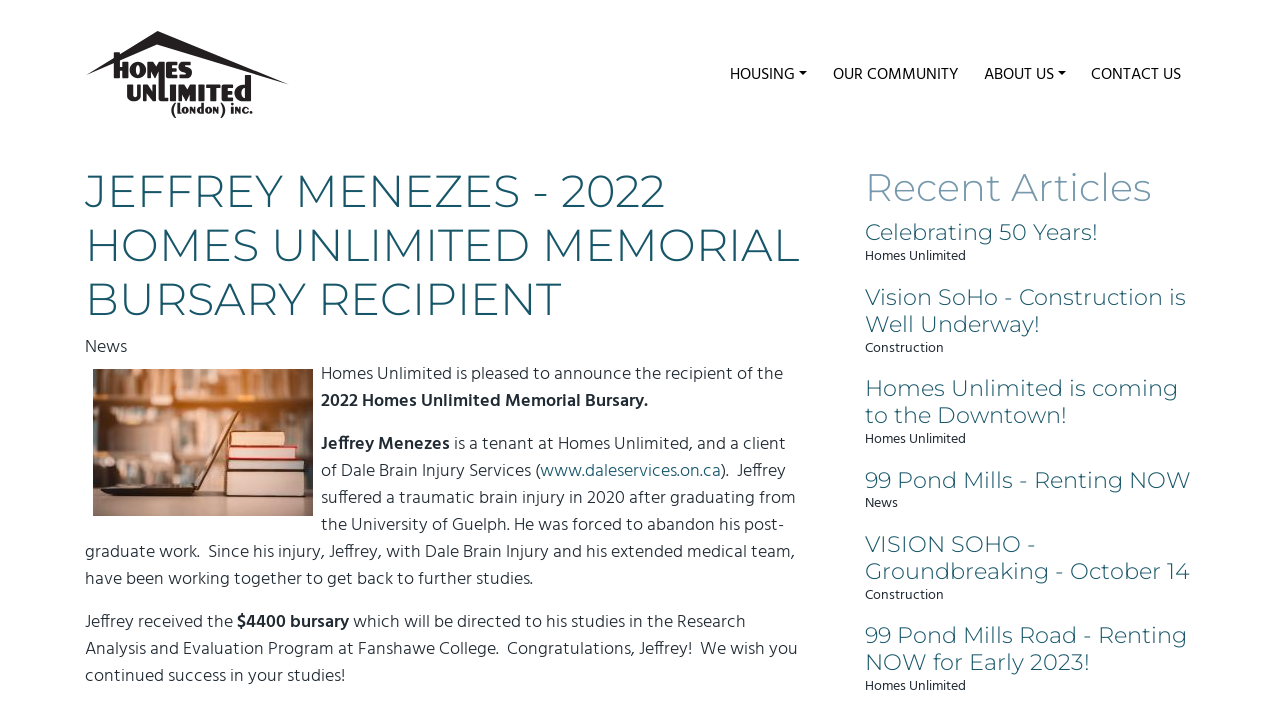Summarize the webpage in an elaborate manner.

This webpage is about Homes Unlimited, a housing organization, and it announces the recipient of the 2022 Homes Unlimited Memorial Bursary, Jeffrey Menezes. At the top left, there is a link to skip to the main content. Next to it, there is a logo of Homes Unlimited, which is an image with the text "Homes Unlimited". 

Below the logo, there is a main navigation section with four buttons: "HOUSING", "OUR COMMUNITY", "ABOUT US", and "CONTACT US". 

The main content of the page is an article about Jeffrey Menezes, the recipient of the bursary. The article is divided into several sections. At the top, there is a heading that announces the recipient of the bursary. Below it, there is a paragraph that describes Jeffrey Menezes, a tenant at Homes Unlimited, and a client of Dale Brain Injury Services. The paragraph also mentions that Jeffrey suffered a traumatic brain injury in 2020 and has been working to get back to further studies. 

Further down, there is a section that mentions the $4400 bursary Jeffrey received, which will be directed to his studies in the Research Analysis and Evaluation Program at Fanshawe College. 

To the right of the main content, there are several headings and links to recent articles, including "Celebrating 50 Years!", "Vision SoHo - Construction is Well Underway!", "Homes Unlimited is coming to the Downtown!", "99 Pond Mills - Renting NOW", "VISION SOHO - Groundbreaking - October 14", and "99 Pond Mills Road - Renting NOW for Early 2023!".